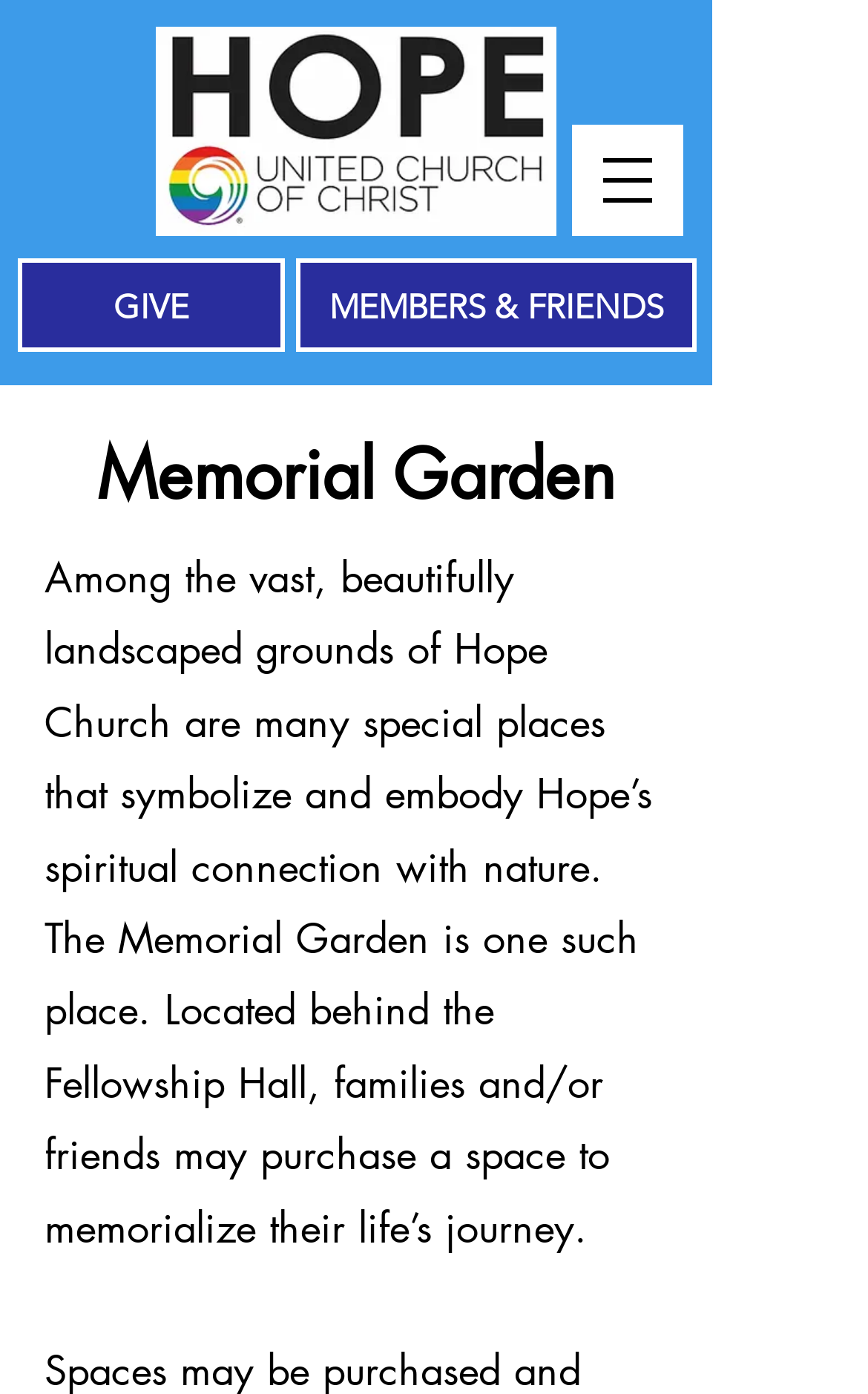Describe all the key features and sections of the webpage thoroughly.

The webpage is about the Memorial Garden at Hope UCC Door County. At the top right corner, there is a button to open a navigation menu. Next to it, on the top center, is a link to the Hope logo, which is accompanied by an image of the logo. 

On the top navigation bar, there are two links: "MEMBERS & FRIENDS" on the right and "GIVE" on the left. Below the navigation bar, the main content starts with a heading "Memorial Garden" at the top center. 

Under the heading, there is a paragraph of text that describes the Memorial Garden, which is a special place within the beautifully landscaped grounds of Hope Church. The text explains that the garden is located behind the Fellowship Hall and that families and friends can purchase a space to memorialize their life's journey.